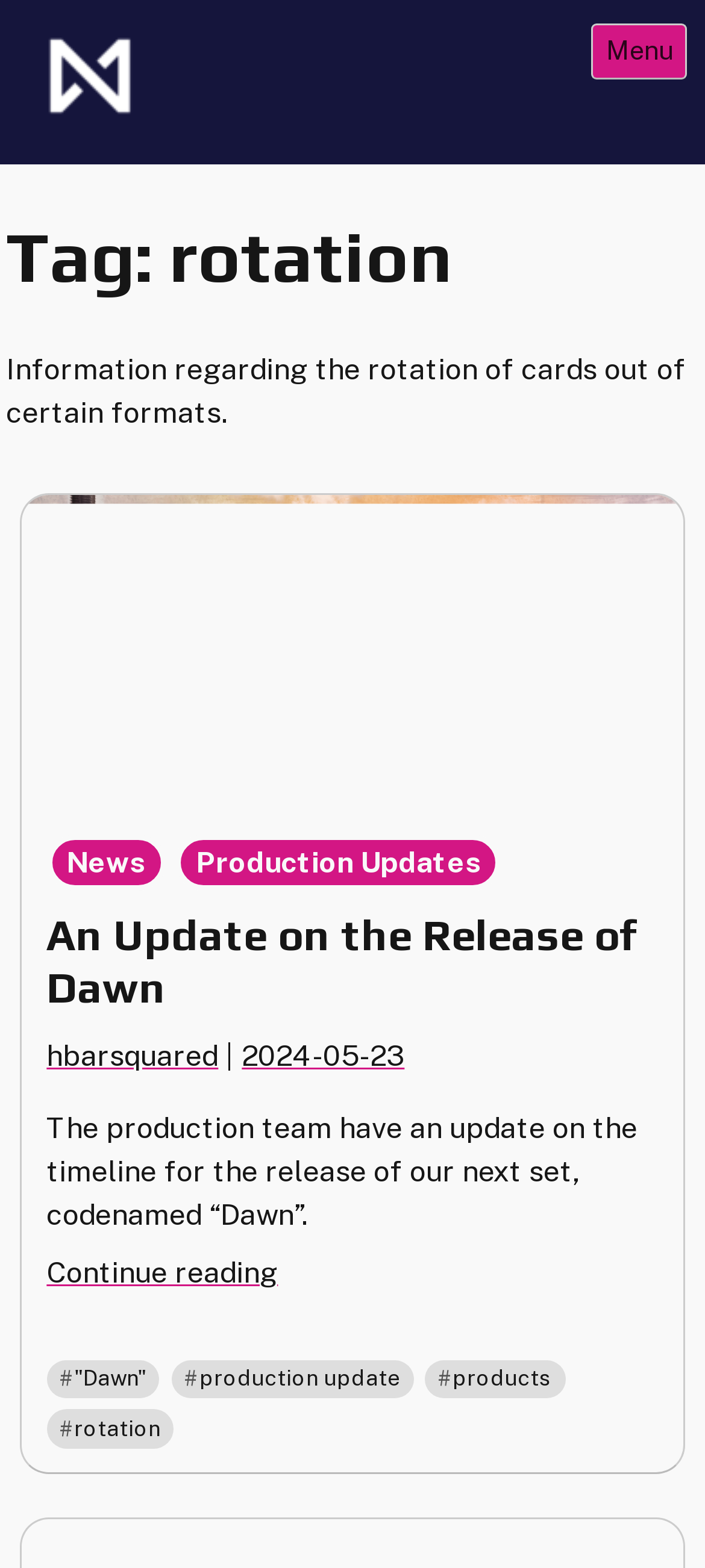Please answer the following question using a single word or phrase: 
What is the purpose of the button at the top right corner?

Menu